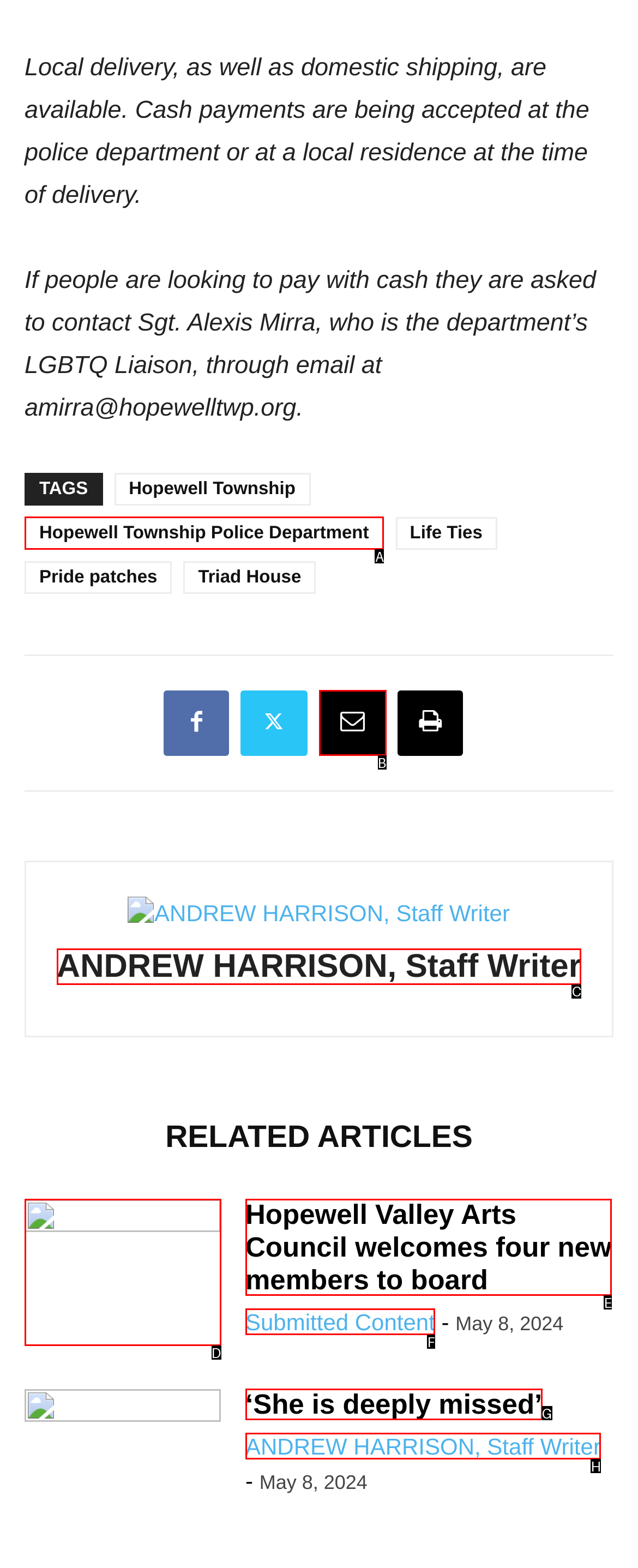Select the HTML element that needs to be clicked to carry out the task: View the author's profile
Provide the letter of the correct option.

C